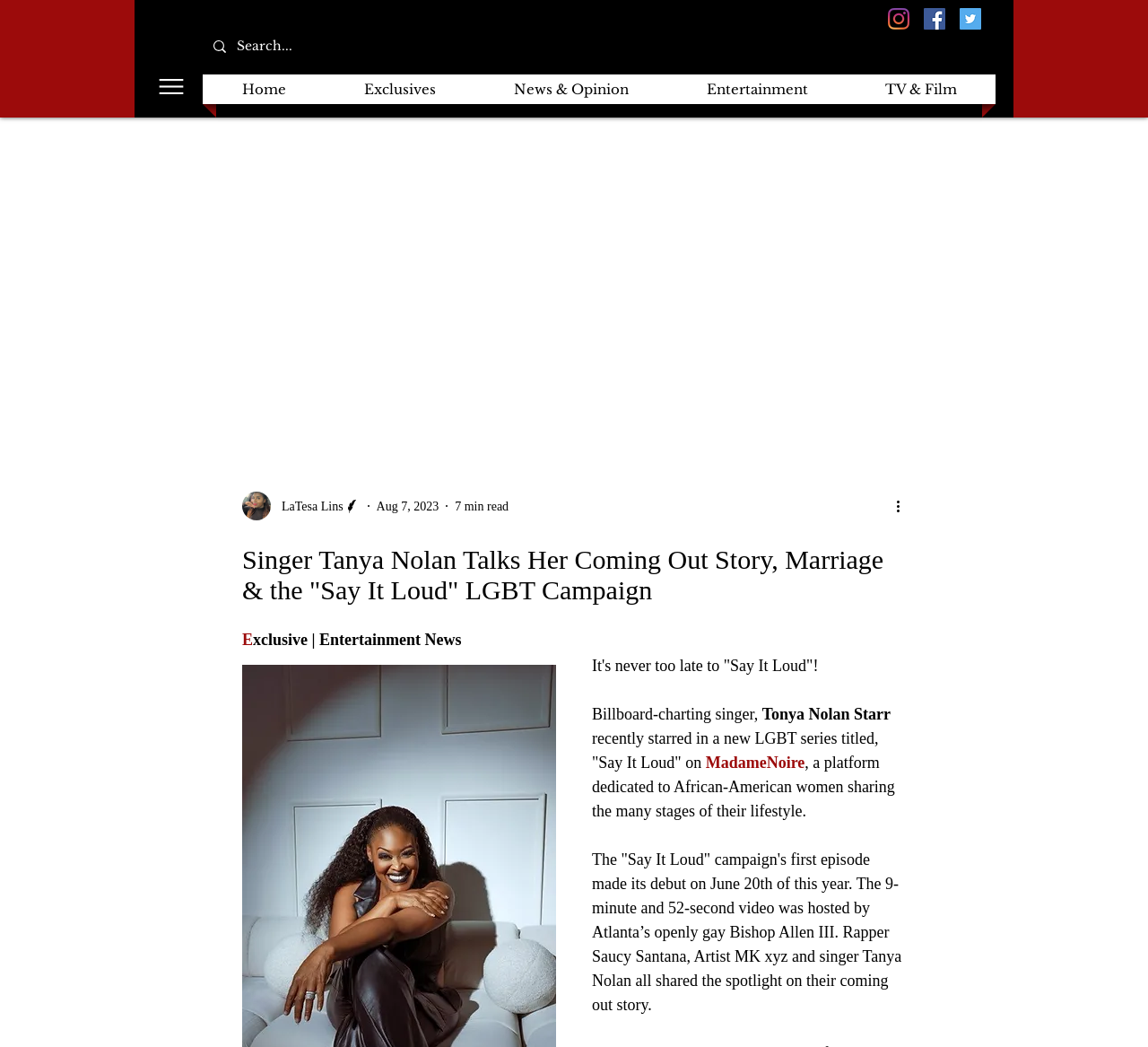Identify the bounding box for the described UI element. Provide the coordinates in (top-left x, top-left y, bottom-right x, bottom-right y) format with values ranging from 0 to 1: aria-label="Search..." name="q" placeholder="Search..."

[0.206, 0.028, 0.255, 0.06]